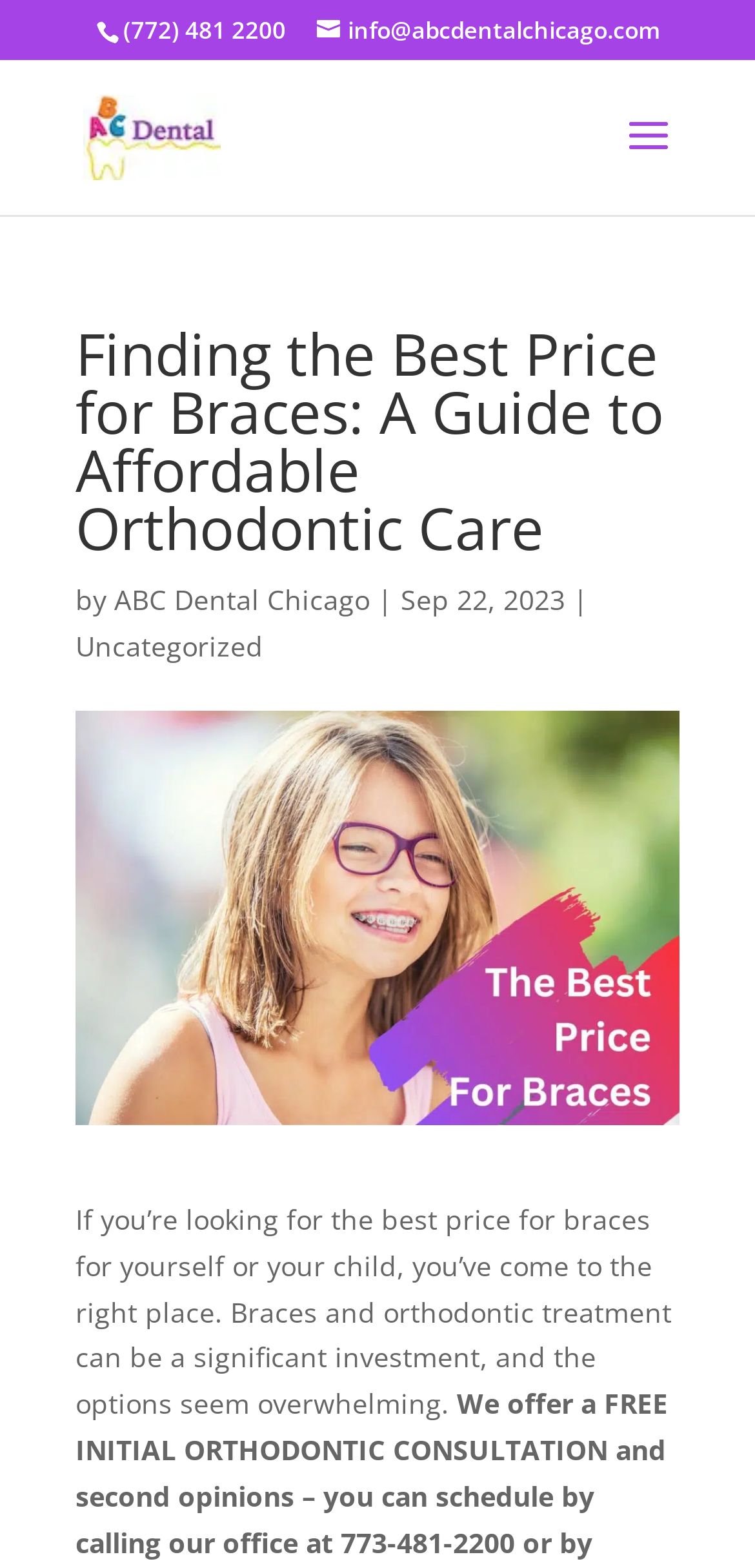What is the topic of the article?
Please use the visual content to give a single word or phrase answer.

Affordable Orthodontic Care